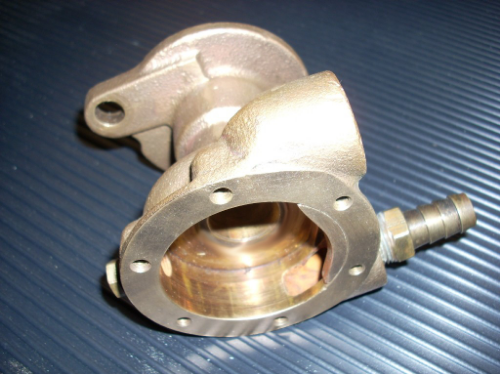Please provide a short answer using a single word or phrase for the question:
What is the material of the pump casting?

Brass-like